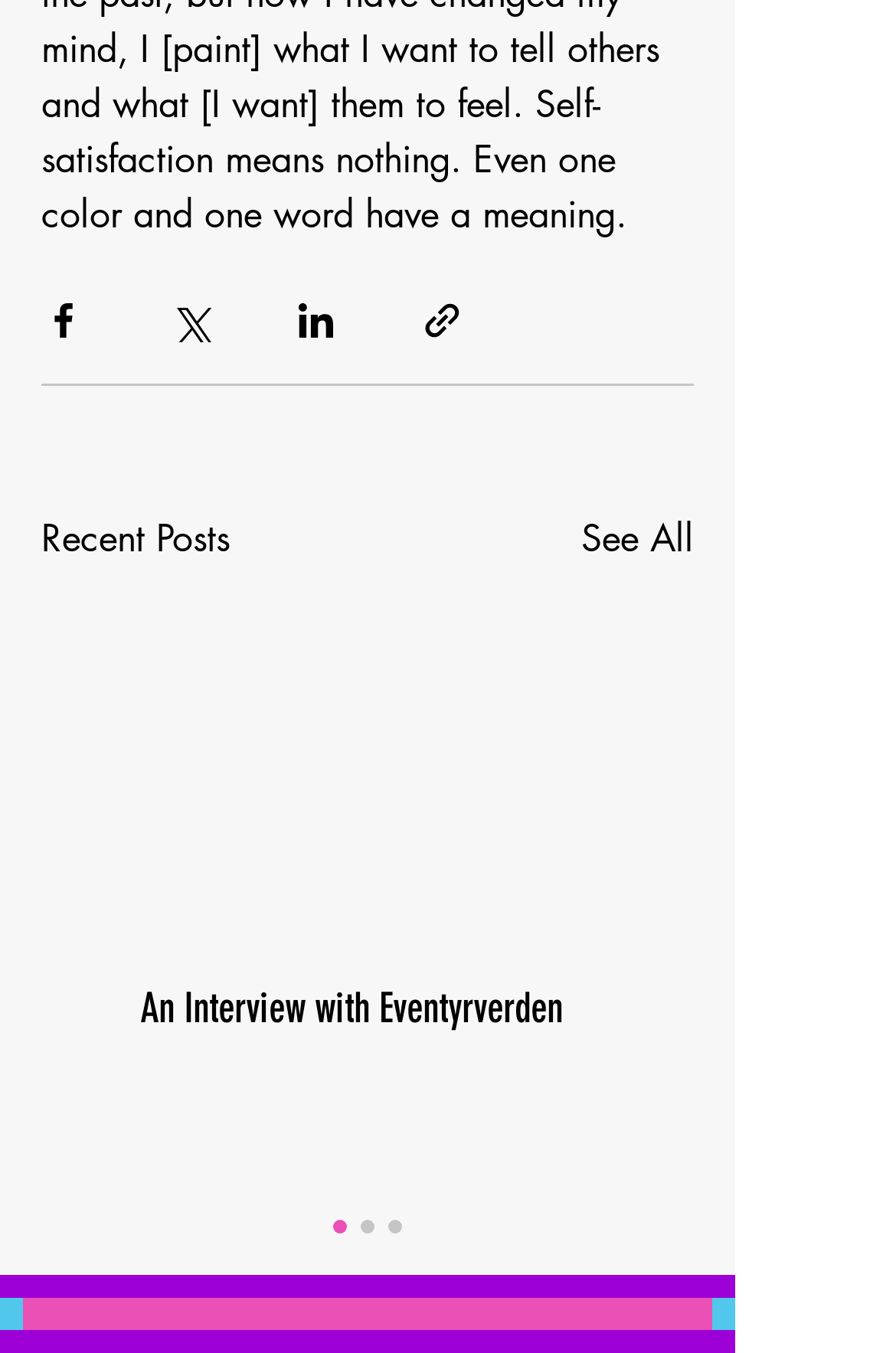Use a single word or phrase to answer the question:
How many articles are displayed on the webpage?

One